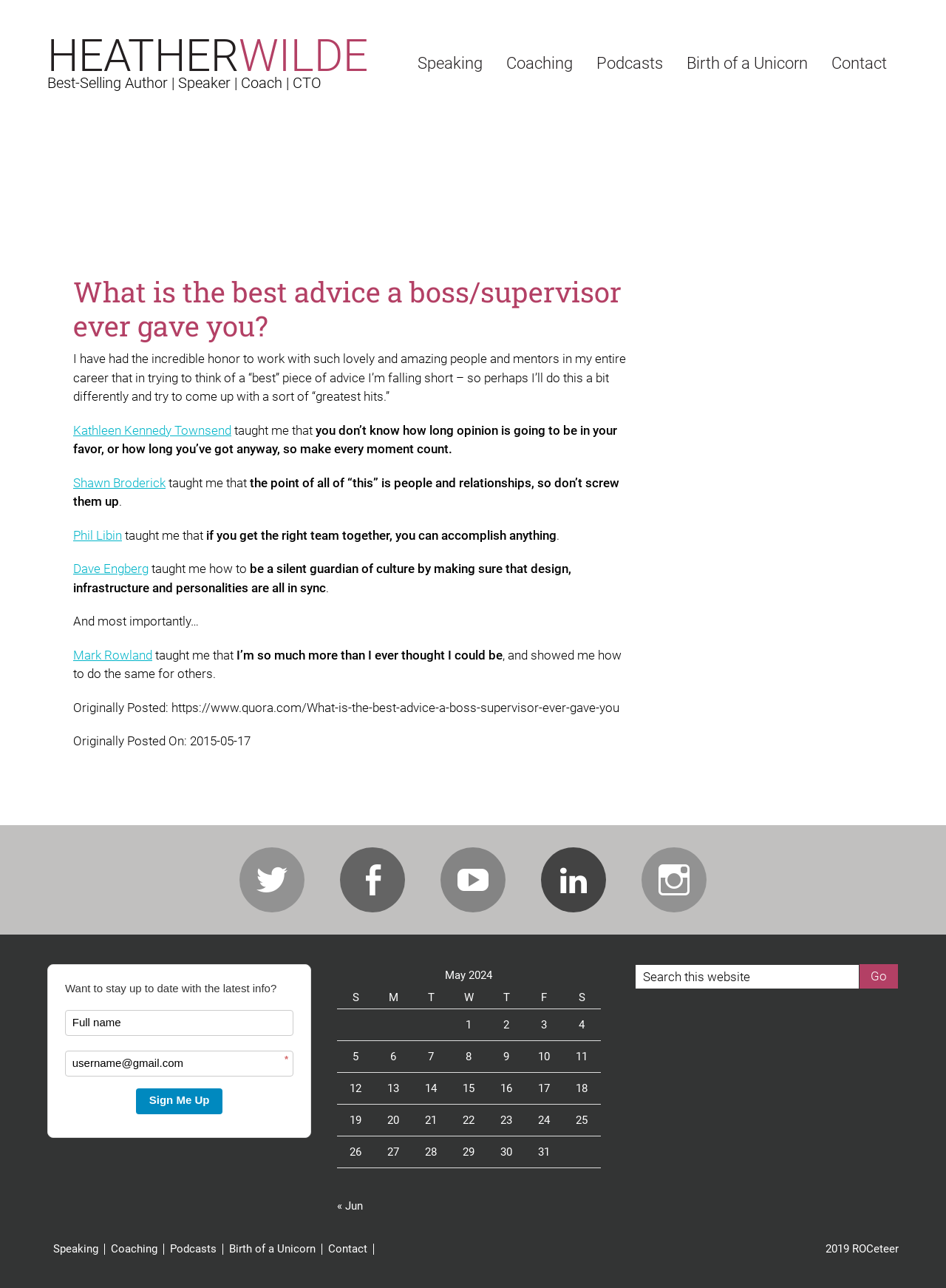Highlight the bounding box coordinates of the element that should be clicked to carry out the following instruction: "Click the 'Sign Me Up' button". The coordinates must be given as four float numbers ranging from 0 to 1, i.e., [left, top, right, bottom].

[0.144, 0.845, 0.235, 0.865]